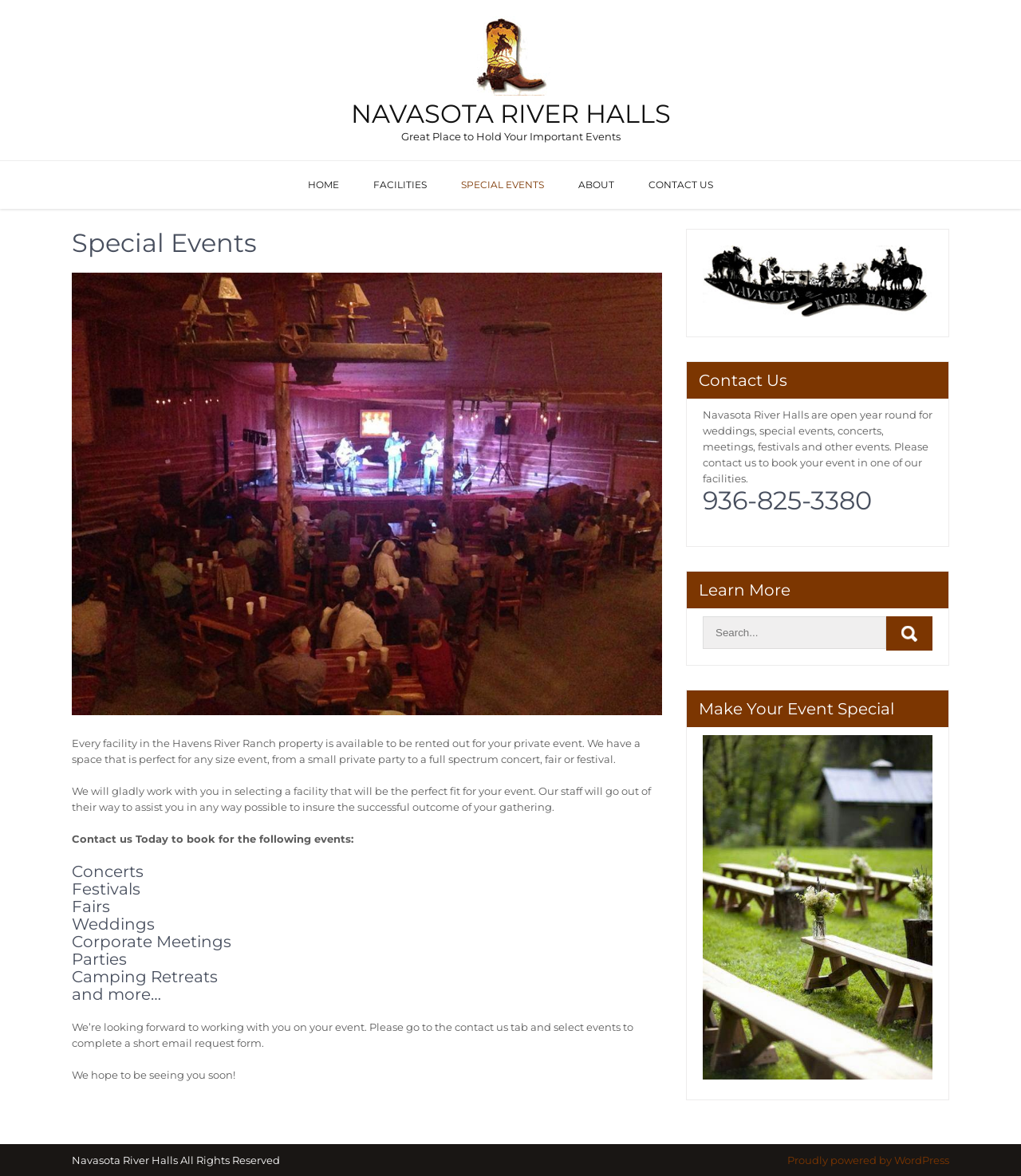Respond to the question with just a single word or phrase: 
What is the purpose of the 'Search' button?

To search the website